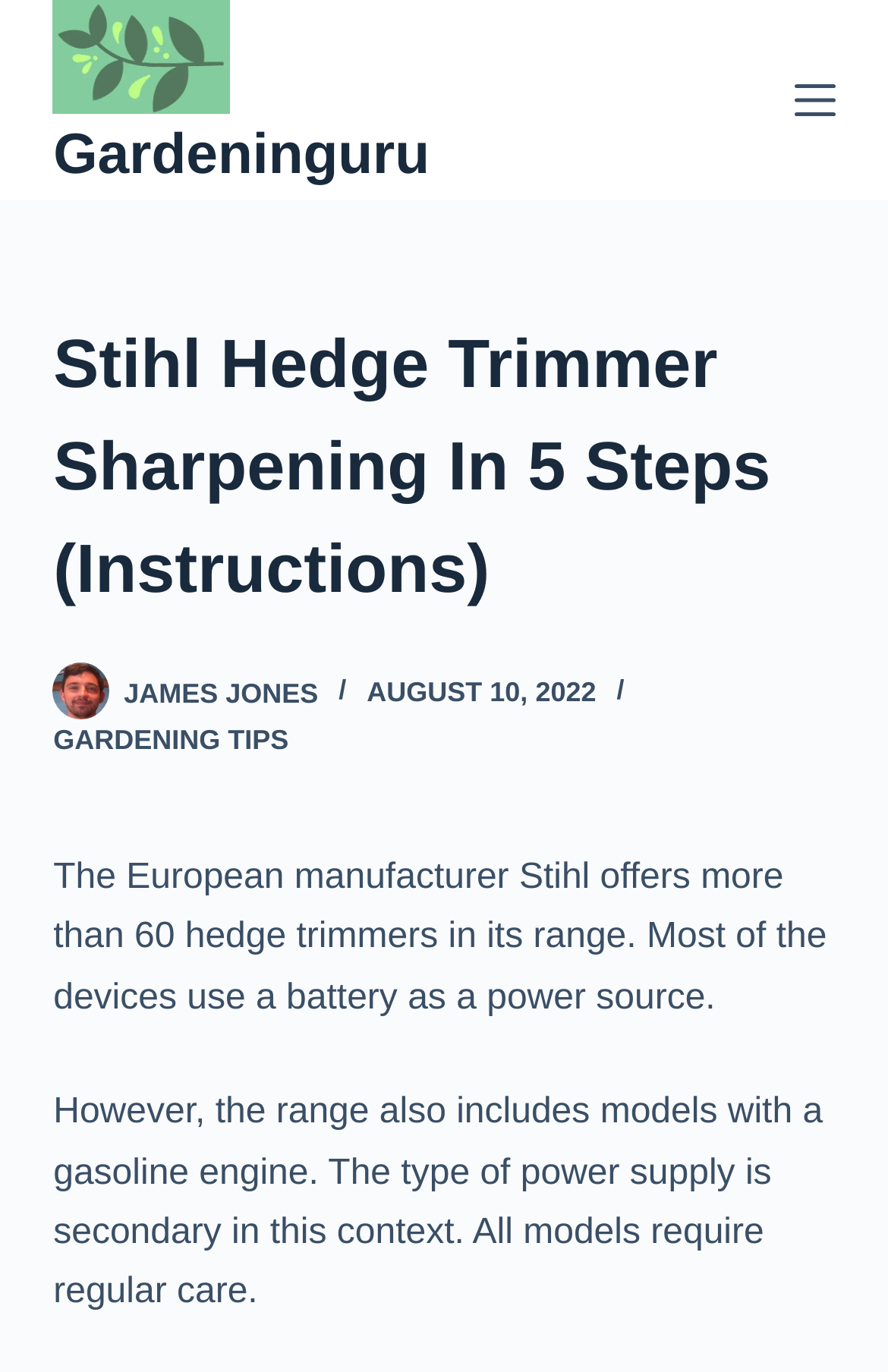Provide your answer to the question using just one word or phrase: What is the brand of hedge trimmers mentioned?

Stihl